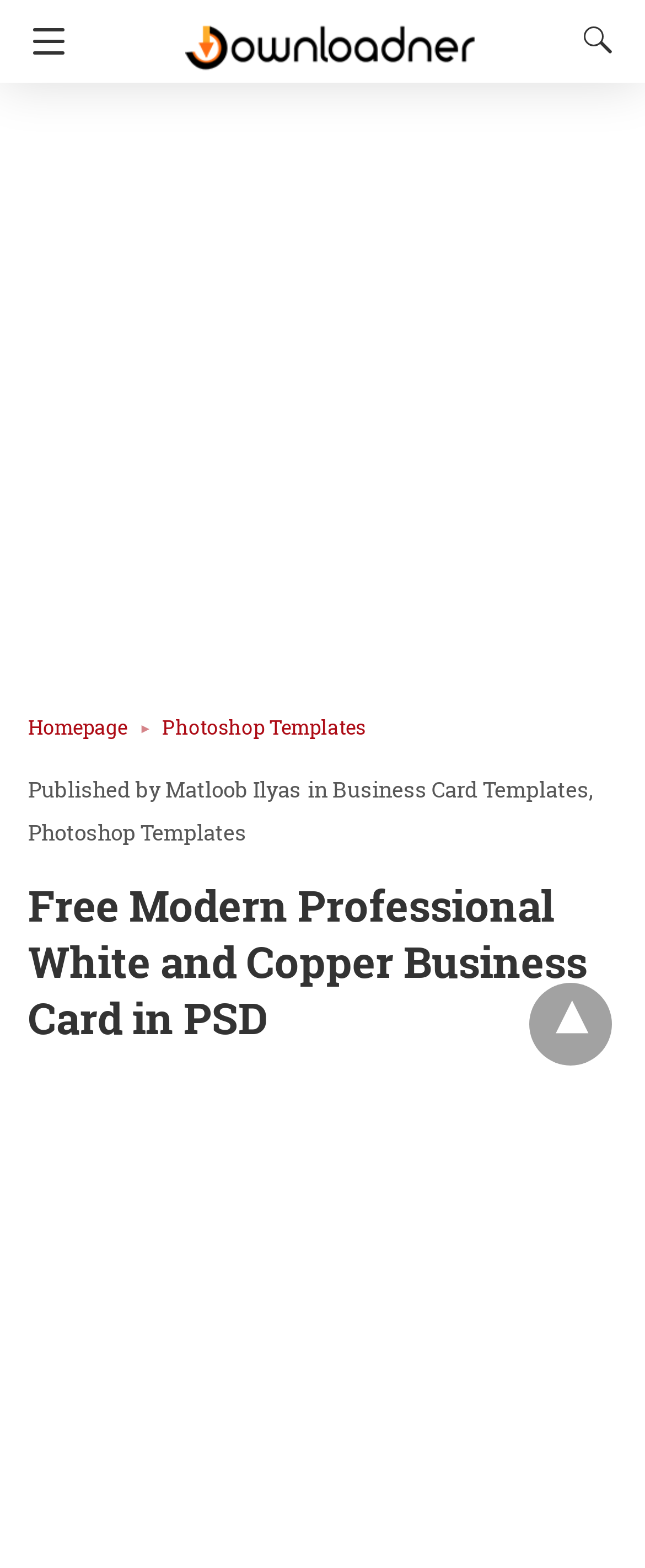Create an in-depth description of the webpage, covering main sections.

The webpage appears to be a download page for a free business card template in Photoshop PSD format. At the top left corner, there is a navigation button. Next to it, there is a prominent download link labeled "Downloadner" accompanied by an image, taking up a significant portion of the top section. 

On the top right corner, there is a search button. When clicked, it reveals a dropdown menu containing links to the homepage, Photoshop templates, and business card templates, along with some text indicating the author's name, "Matloob Ilyas". 

Below the top section, there is a large header that spans the entire width, displaying the title "Free Modern Professional White and Copper Business Card in PSD". 

At the bottom of the page, there is a large advertisement region that occupies the full width. Above this region, there is a small link with a downward arrow symbol.